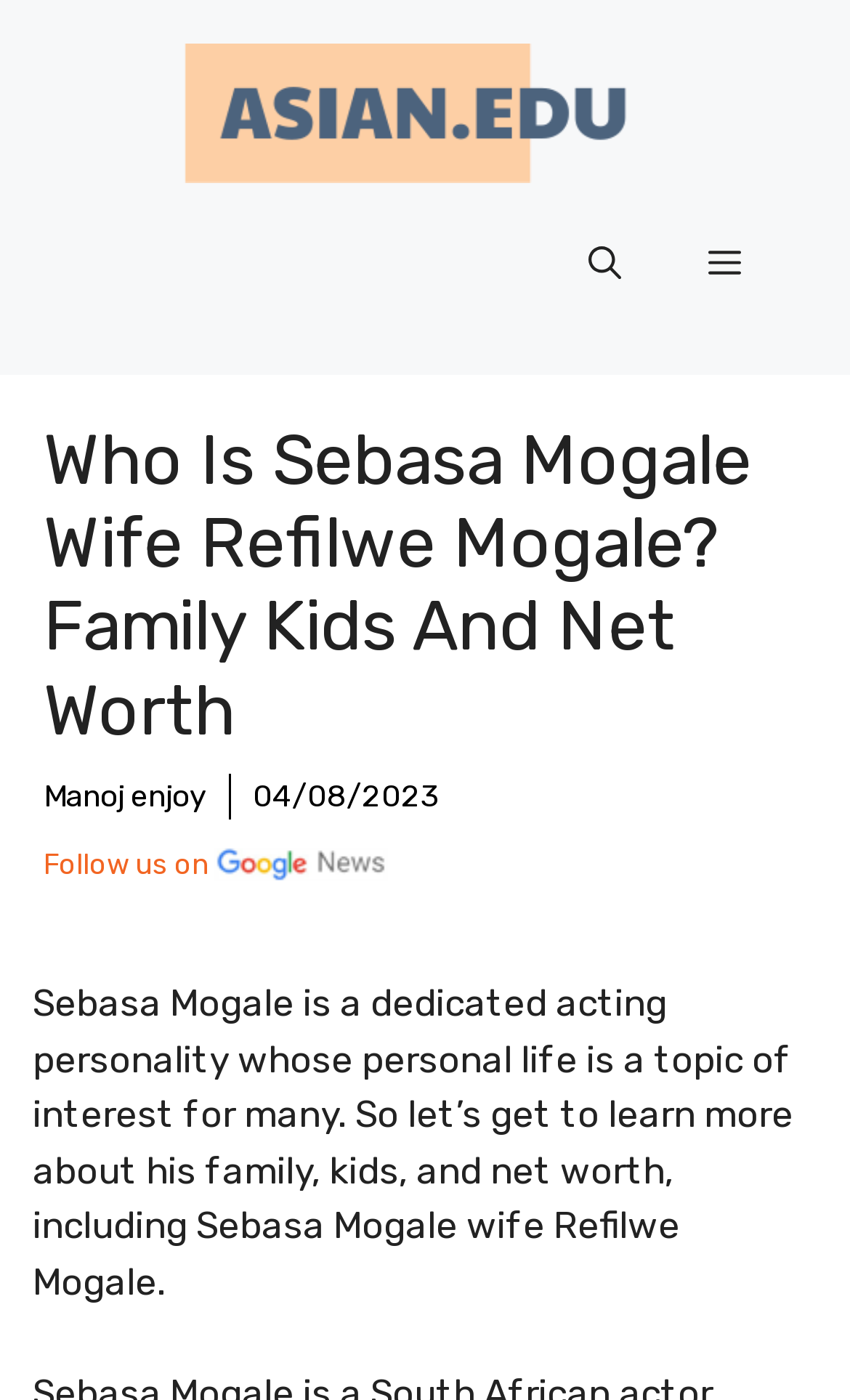Reply to the question with a brief word or phrase: What is the date of the article?

04/08/2023